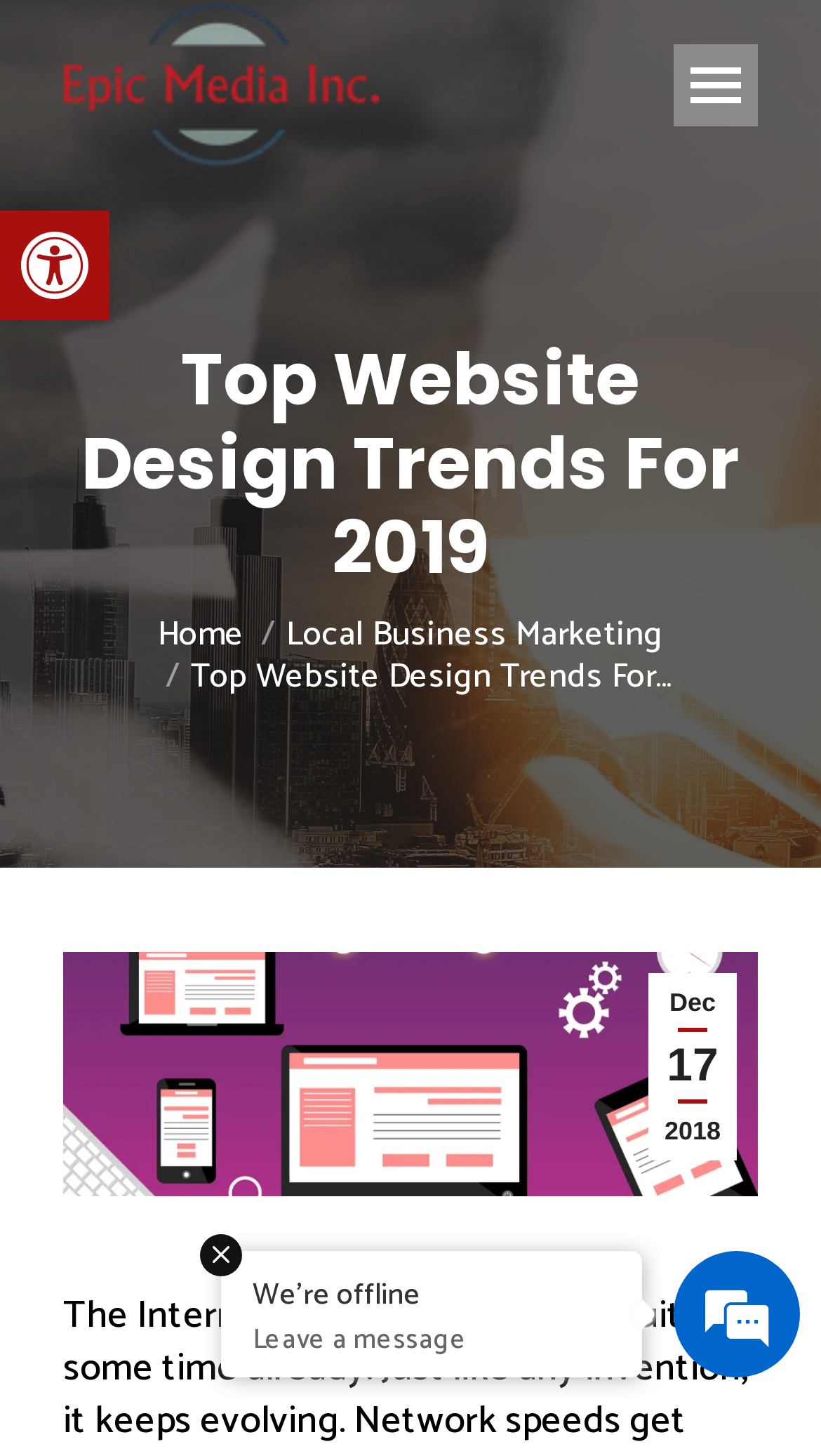Give a detailed explanation of the elements present on the webpage.

The webpage is about Top Website Design Trends for 2019, as indicated by the heading. At the top left, there is a link to "Epic Media Inc." accompanied by an image with the same name. Next to it, on the top right, is a link to "Mobile menu icon". 

Below the top section, there is a heading "Top Website Design Trends For 2019" spanning almost the entire width of the page. Underneath the heading, there is a text "You are here:" followed by two links, "Home" and "Local Business Marketing", positioned side by side. 

Further down, there is a paragraph summarizing the article "Top Website Design Trends For…", which is accompanied by a link to the date "Dec 17 2018" on the right side. 

At the bottom right of the page, there is a link to "Go to Top" accompanied by an image, and an emphasis element. Above it, there is a generic element "We're offline" and a paragraph "Leave a message" positioned side by side. On the left side of these elements, there is another emphasis element.